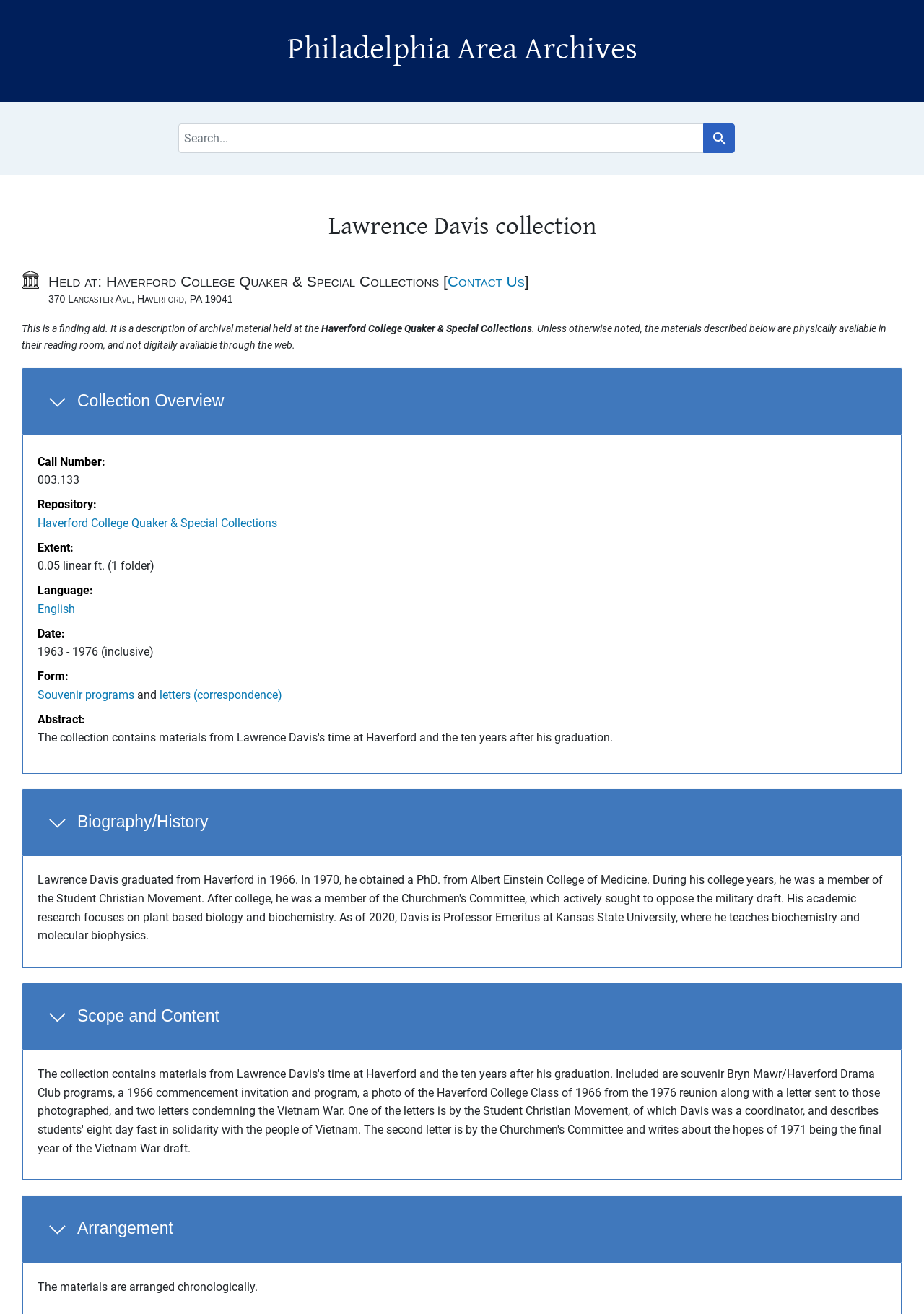Could you highlight the region that needs to be clicked to execute the instruction: "Search for archives"?

[0.193, 0.094, 0.807, 0.117]